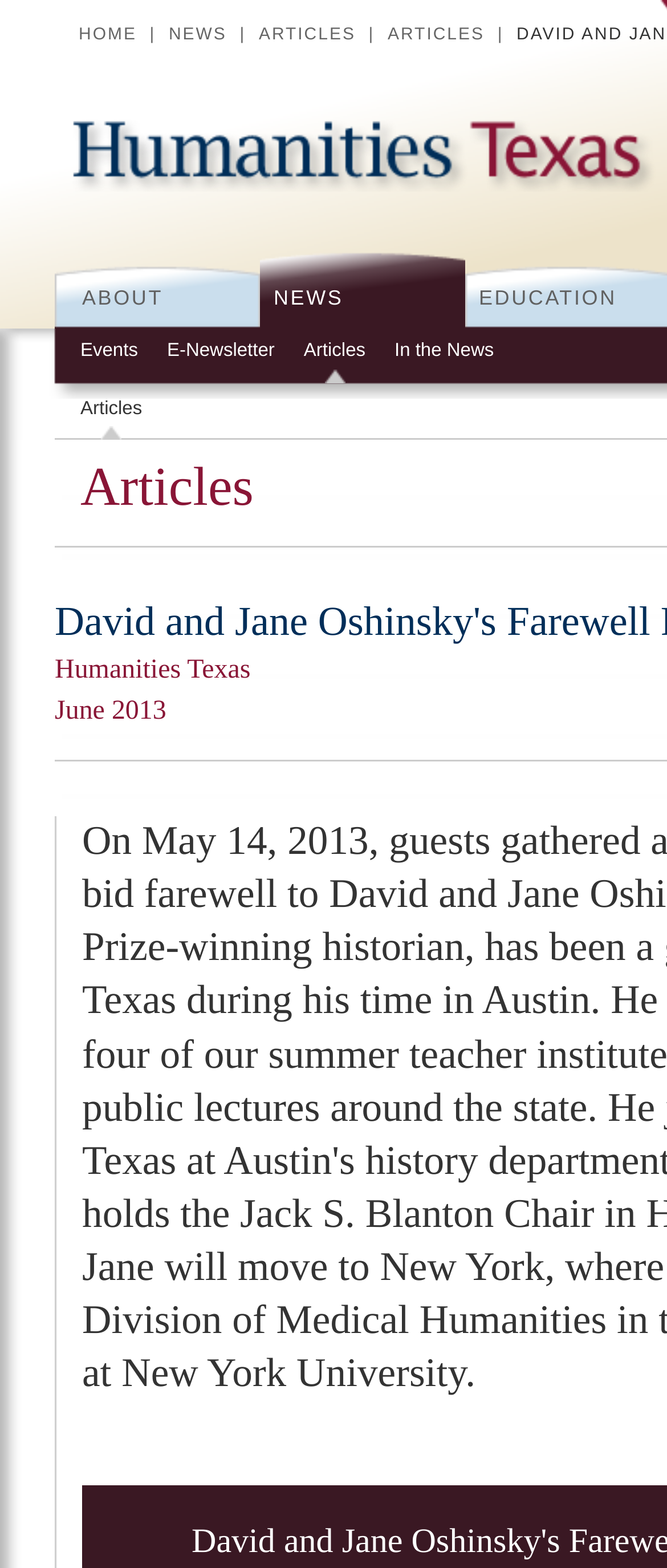Could you provide the bounding box coordinates for the portion of the screen to click to complete this instruction: "view ABOUT page"?

[0.082, 0.158, 0.39, 0.21]